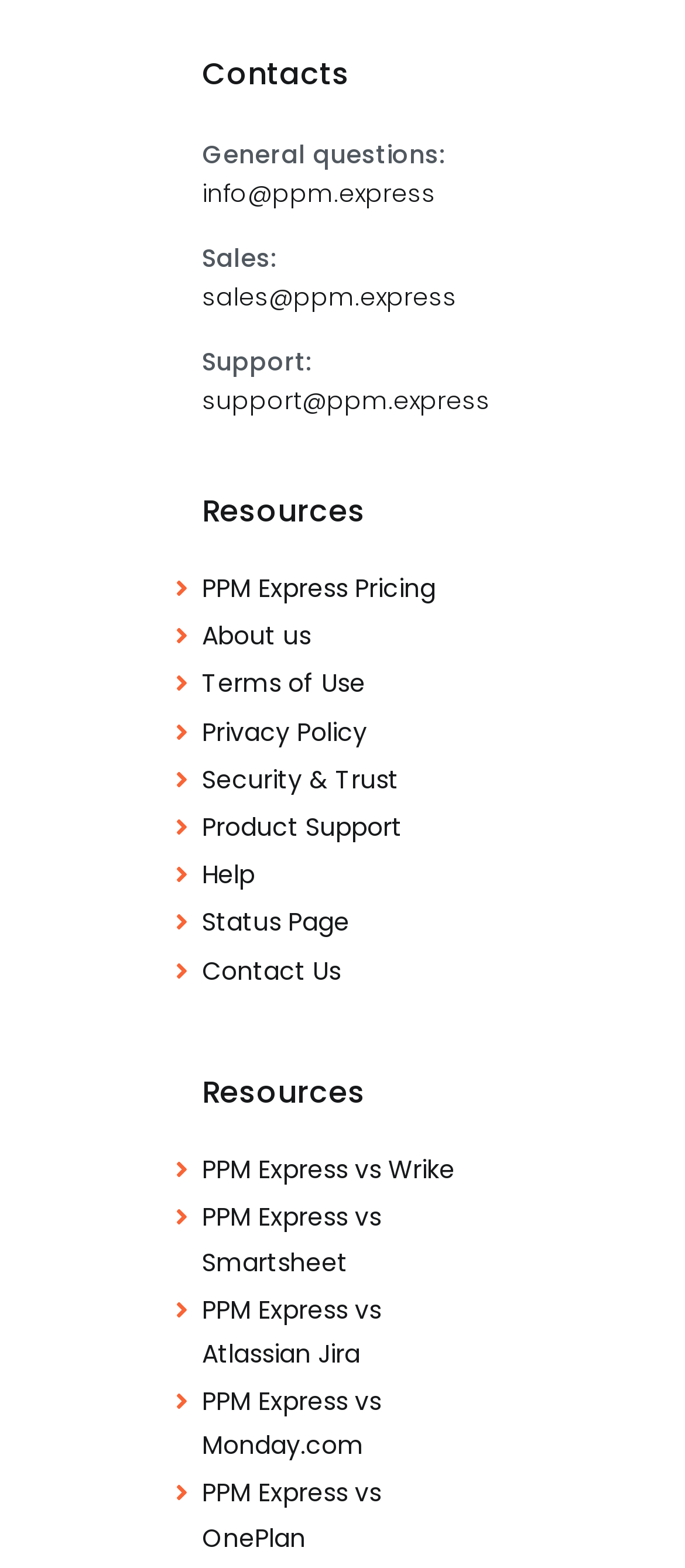Please predict the bounding box coordinates of the element's region where a click is necessary to complete the following instruction: "Learn about PPM Express pricing". The coordinates should be represented by four float numbers between 0 and 1, i.e., [left, top, right, bottom].

[0.295, 0.362, 0.705, 0.39]